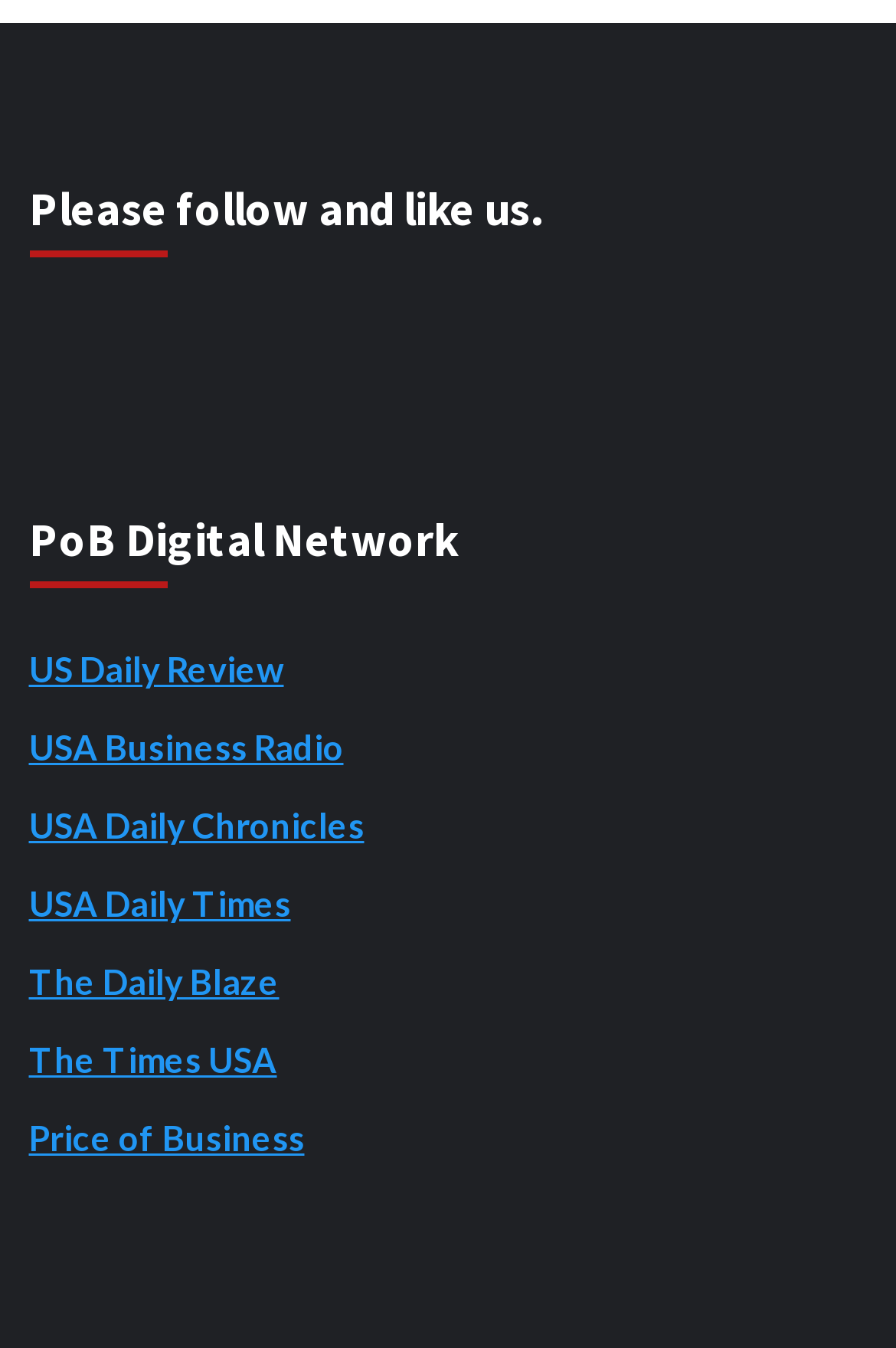Find the bounding box coordinates of the element you need to click on to perform this action: 'Connect on LinkedIn'. The coordinates should be represented by four float values between 0 and 1, in the format [left, top, right, bottom].

[0.478, 0.23, 0.555, 0.281]